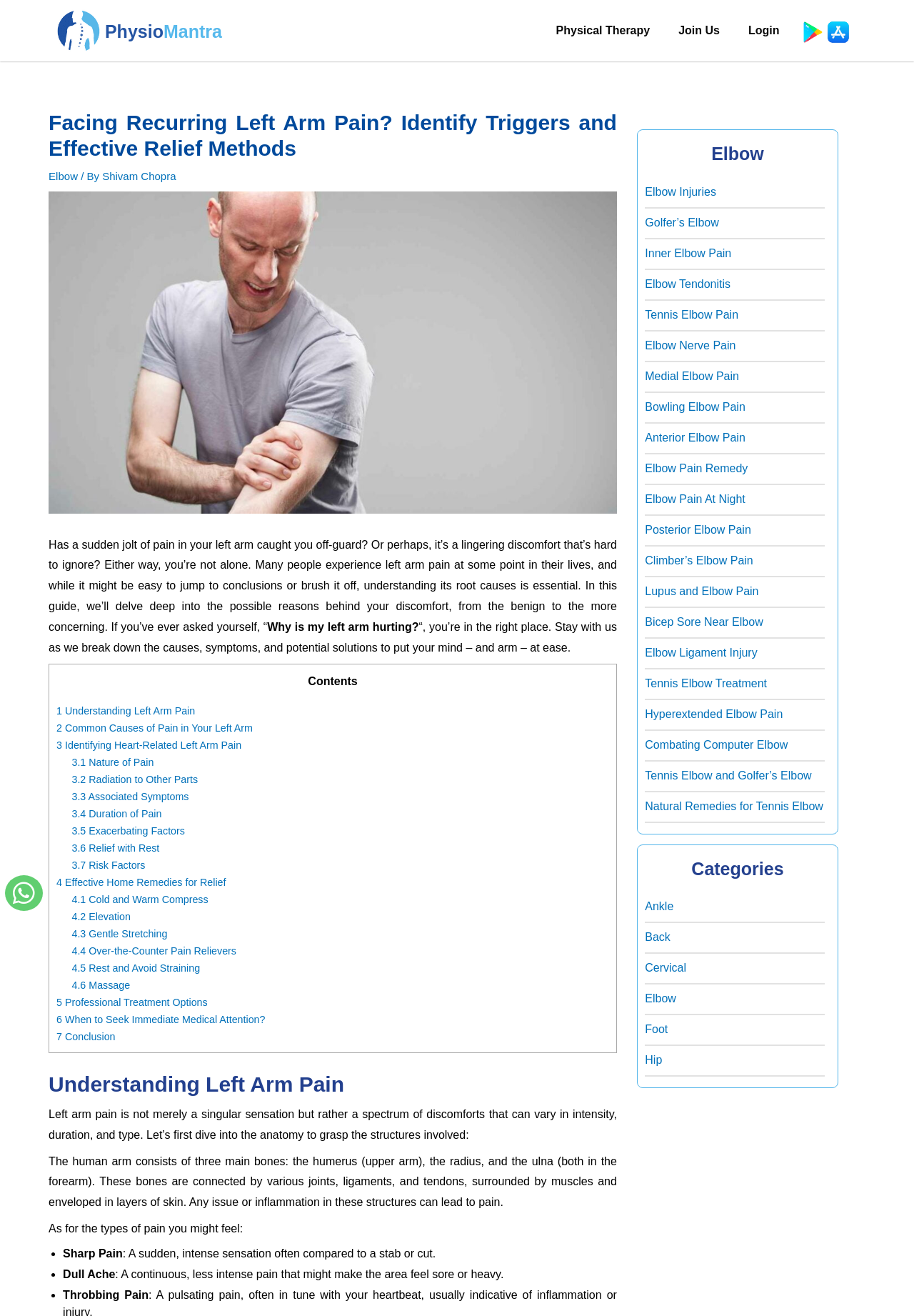What is the topic of the article? Look at the image and give a one-word or short phrase answer.

Left Arm Pain